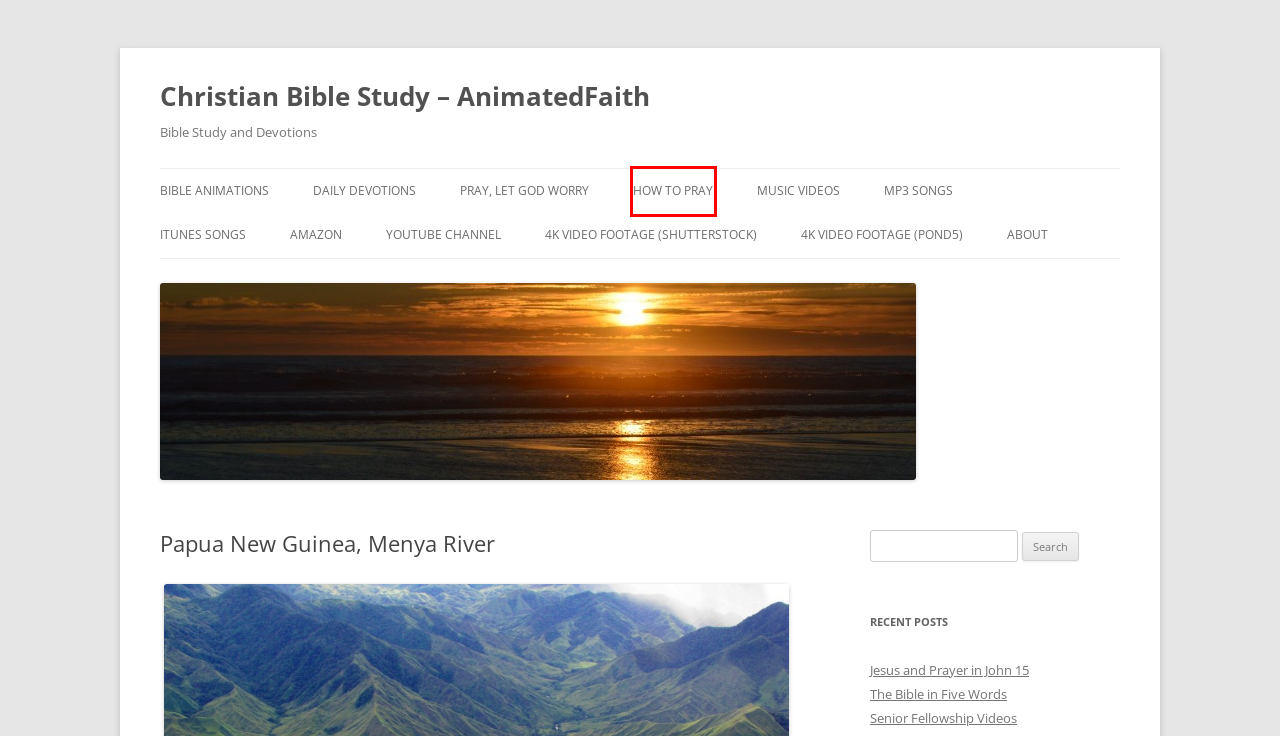Given a webpage screenshot with a red bounding box around a UI element, choose the webpage description that best matches the new webpage after clicking the element within the bounding box. Here are the candidates:
A. Daily Devotions | Christian Bible Study – AnimatedFaith
B. Senior Fellowship Videos | Christian Bible Study – AnimatedFaith
C. Privacy Policy | Christian Bible Study – AnimatedFaith
D. The Bible in Five Words | Christian Bible Study – AnimatedFaith
E. Jesus and Prayer in John 15 | Christian Bible Study – AnimatedFaith
F. Christian Bible Study – AnimatedFaith | Bible Study and Devotions
G. Artificial Intelligence | Christian Bible Study – AnimatedFaith
H. How to Pray | Christian Bible Study – AnimatedFaith

H